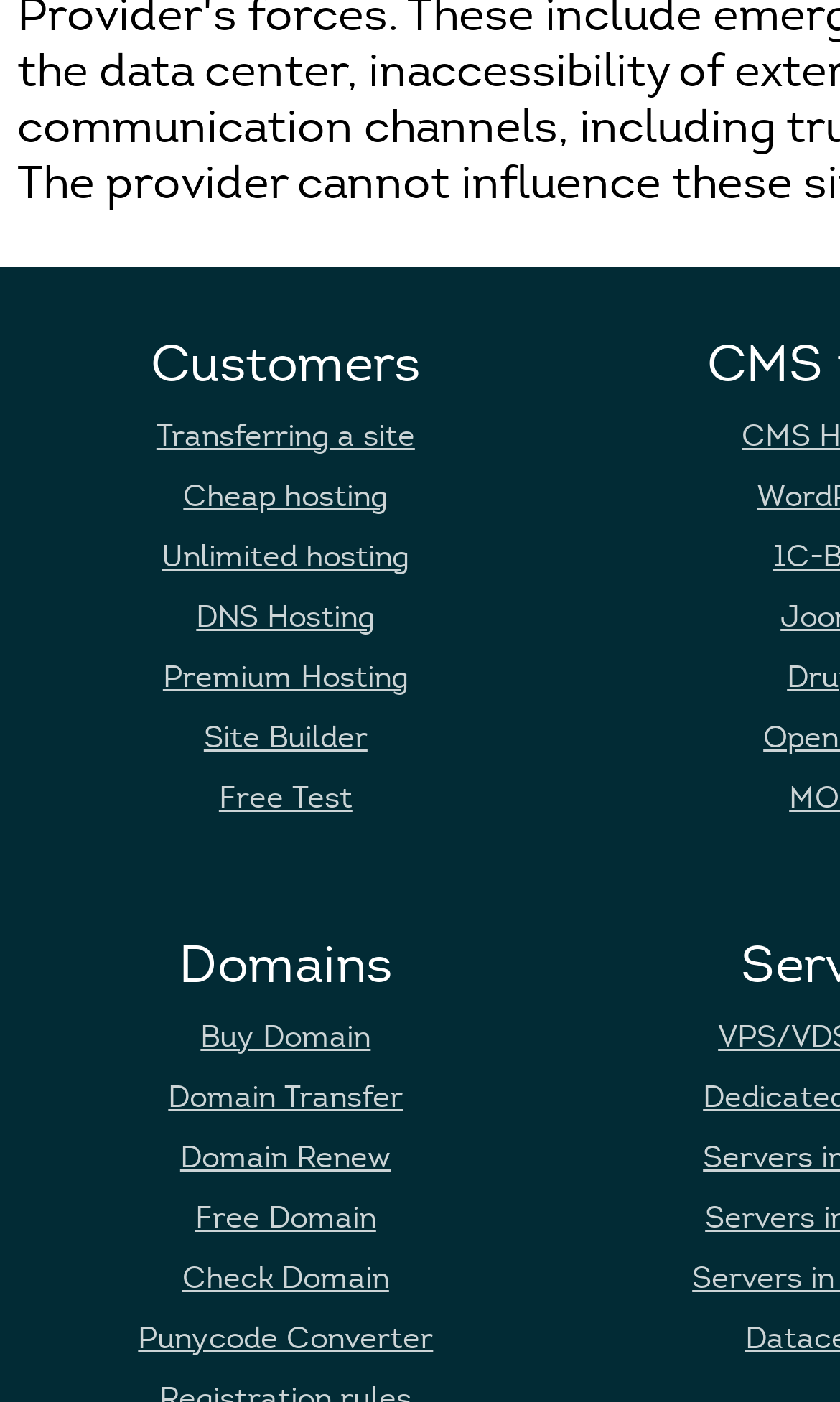What is the last link listed on the webpage?
Answer the question based on the image using a single word or a brief phrase.

Punycode Converter